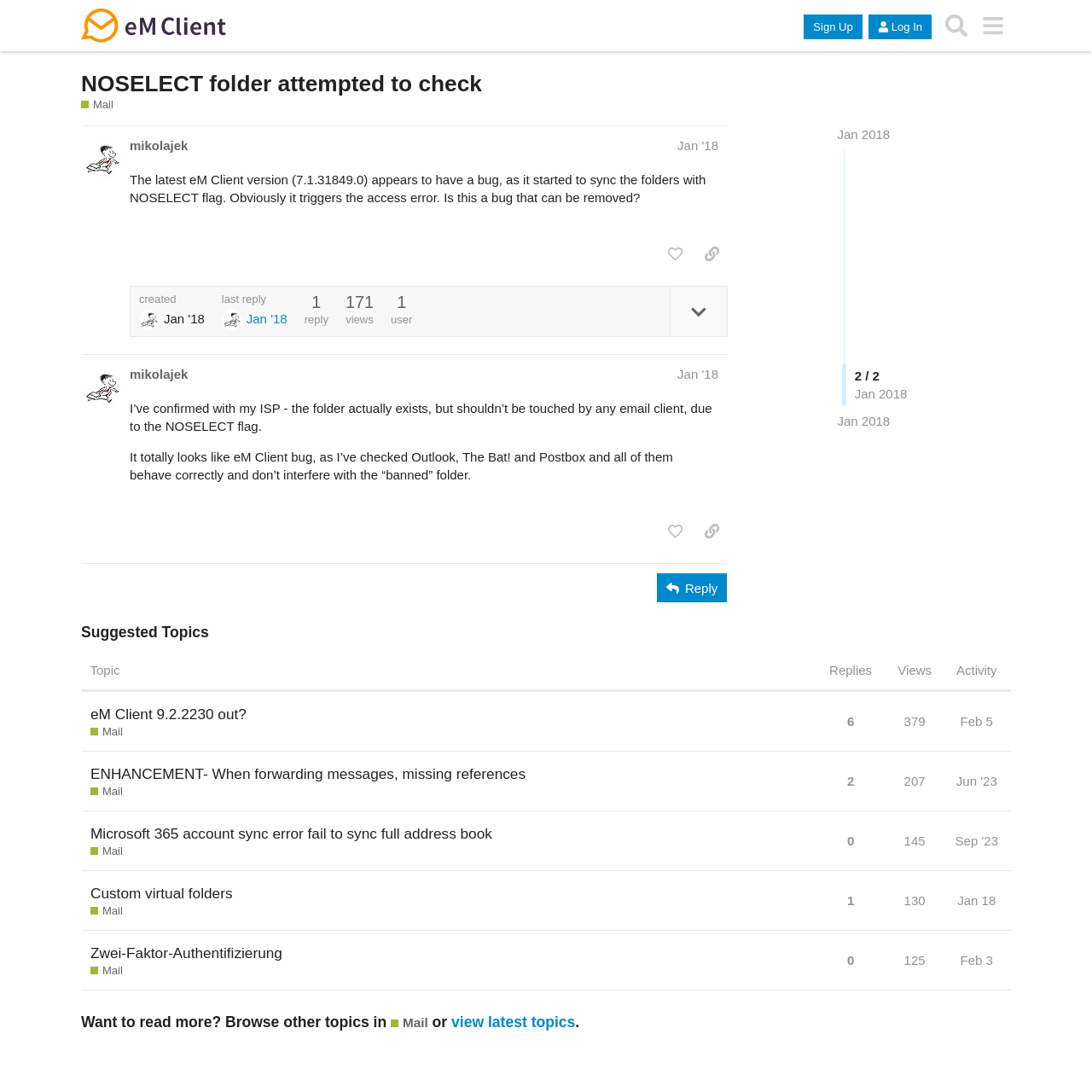Pinpoint the bounding box coordinates for the area that should be clicked to perform the following instruction: "Click the 'Sign Up' button".

[0.736, 0.013, 0.79, 0.036]